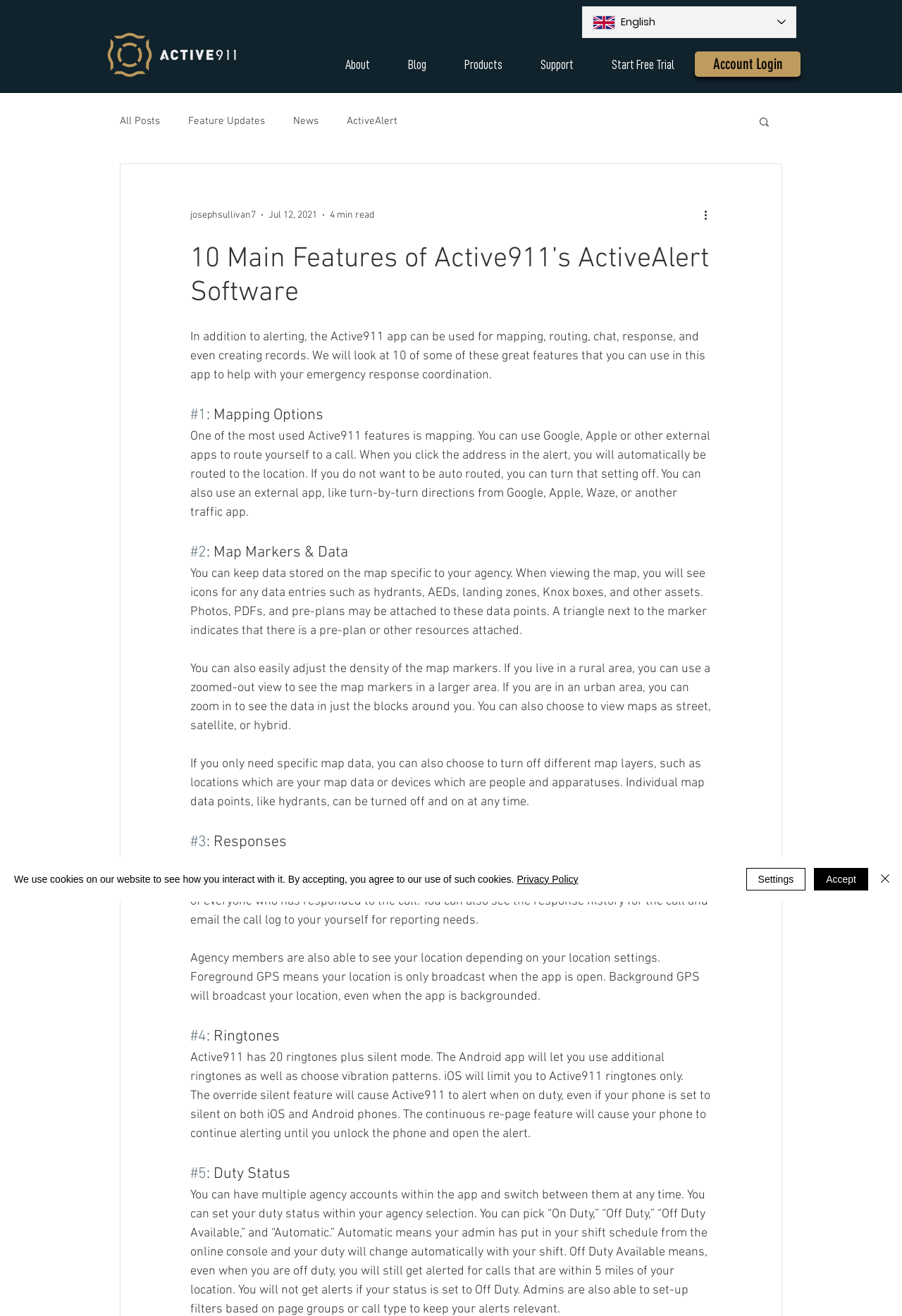Identify the bounding box for the UI element described as: "All Posts". The coordinates should be four float numbers between 0 and 1, i.e., [left, top, right, bottom].

[0.133, 0.087, 0.177, 0.097]